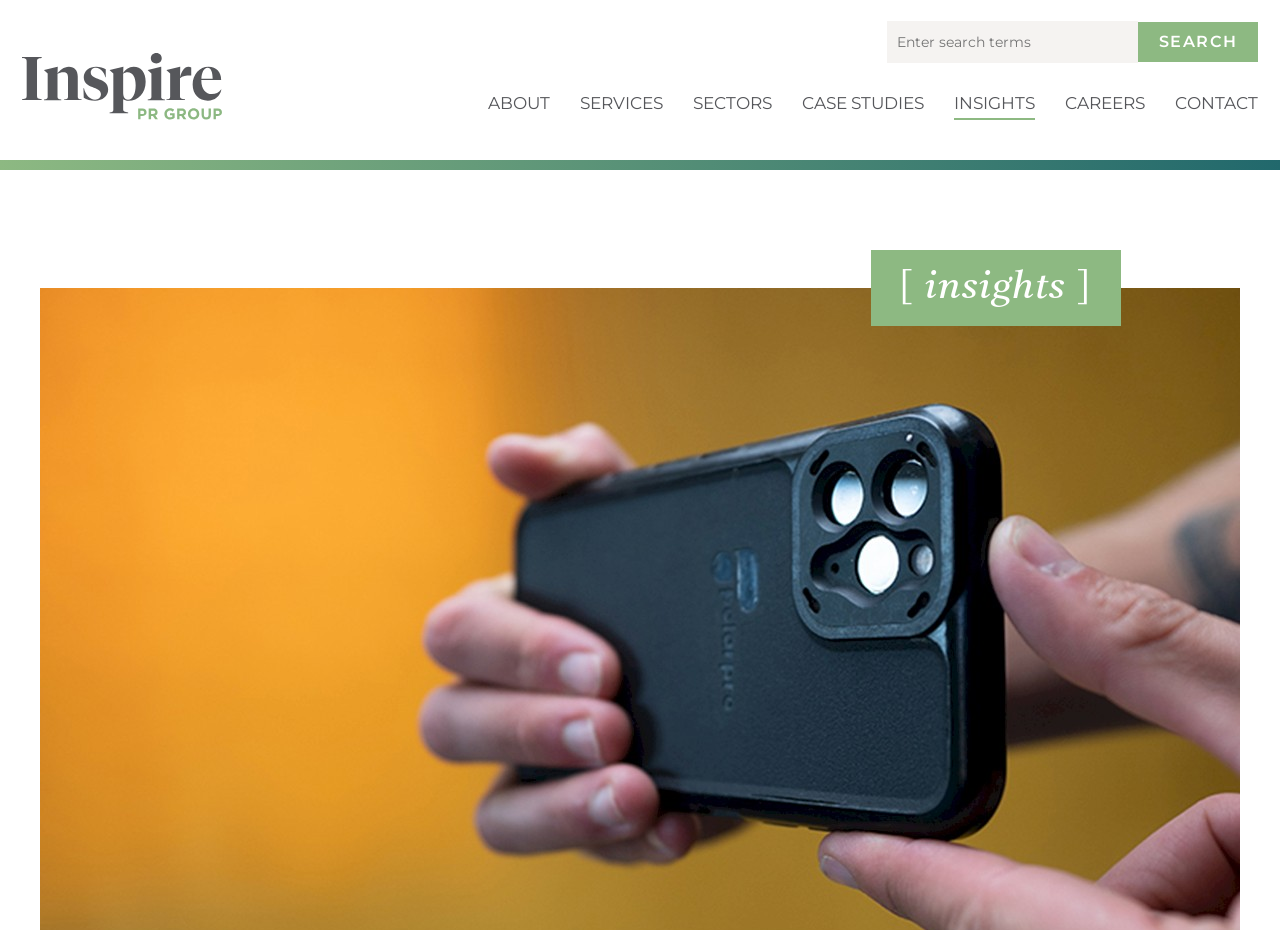Specify the bounding box coordinates for the region that must be clicked to perform the given instruction: "search for something".

[0.693, 0.022, 0.889, 0.068]